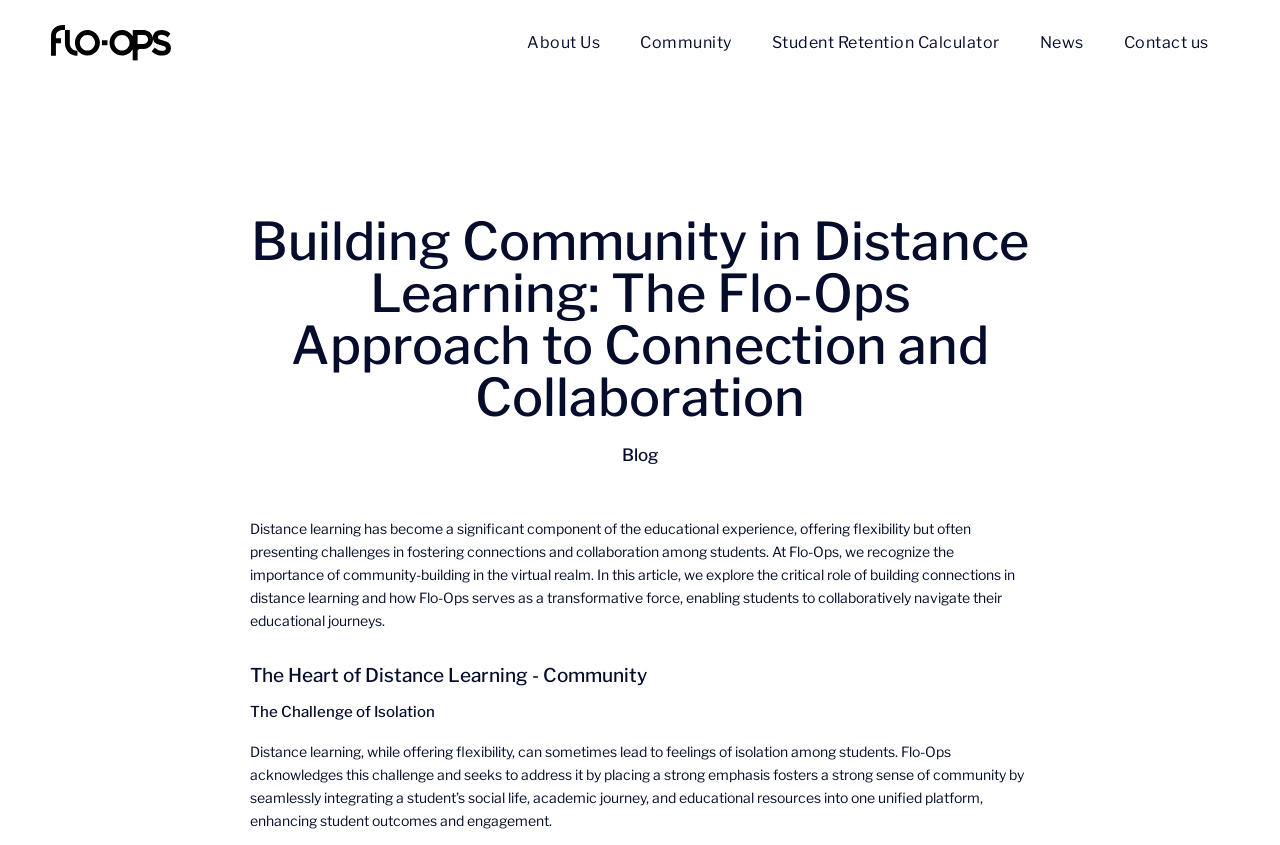Please analyze the image and give a detailed answer to the question:
What is the role of community in distance learning according to Flo-Ops?

According to the webpage, Flo-Ops believes that building connections in distance learning is critical, as stated in the text 'we explore the critical role of building connections in distance learning and how Flo-Ops serves as a transformative force, enabling students to collaboratively navigate their educational journeys'.